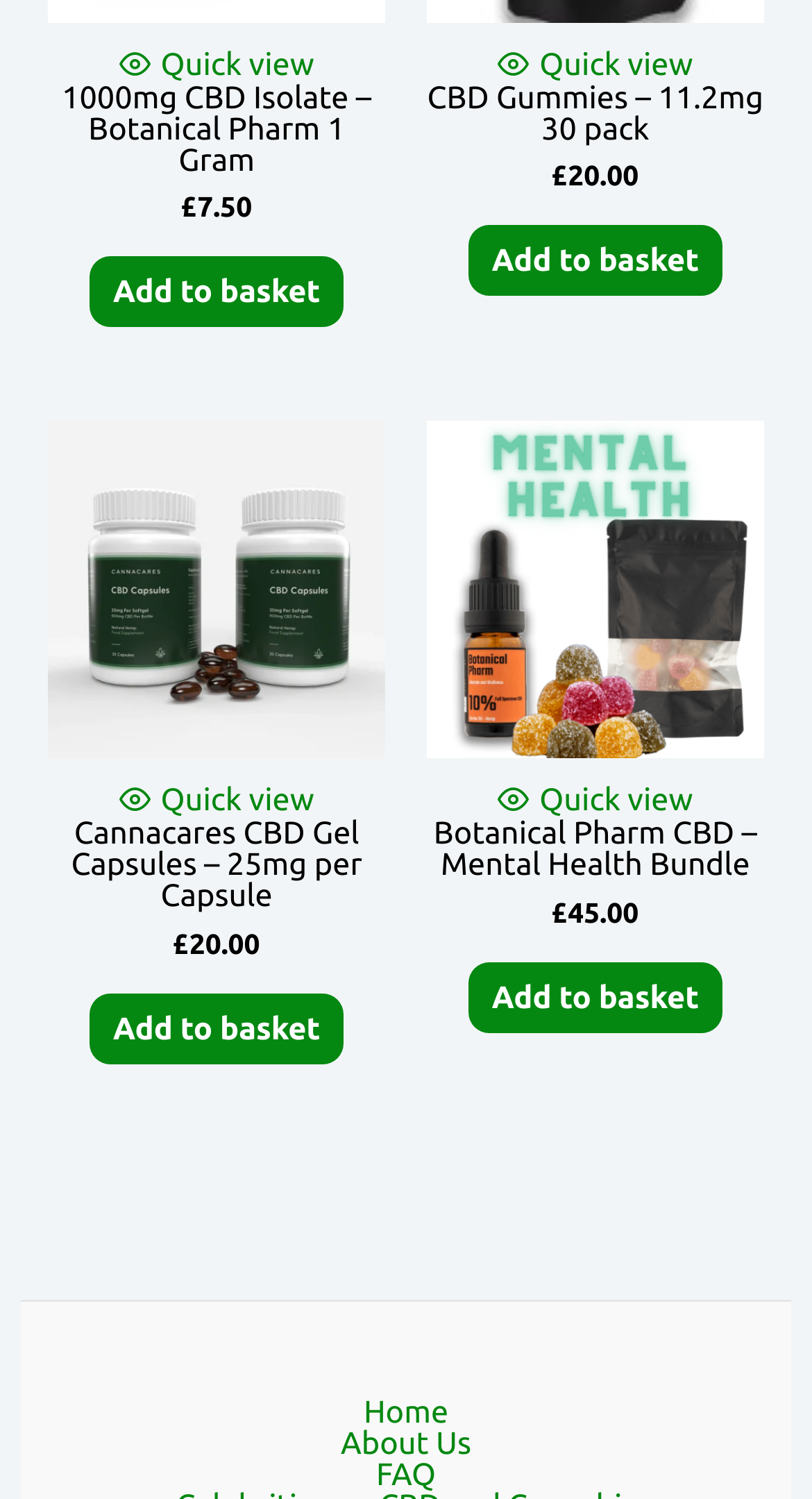Predict the bounding box for the UI component with the following description: "parent_node: Quick view".

[0.059, 0.281, 0.474, 0.506]